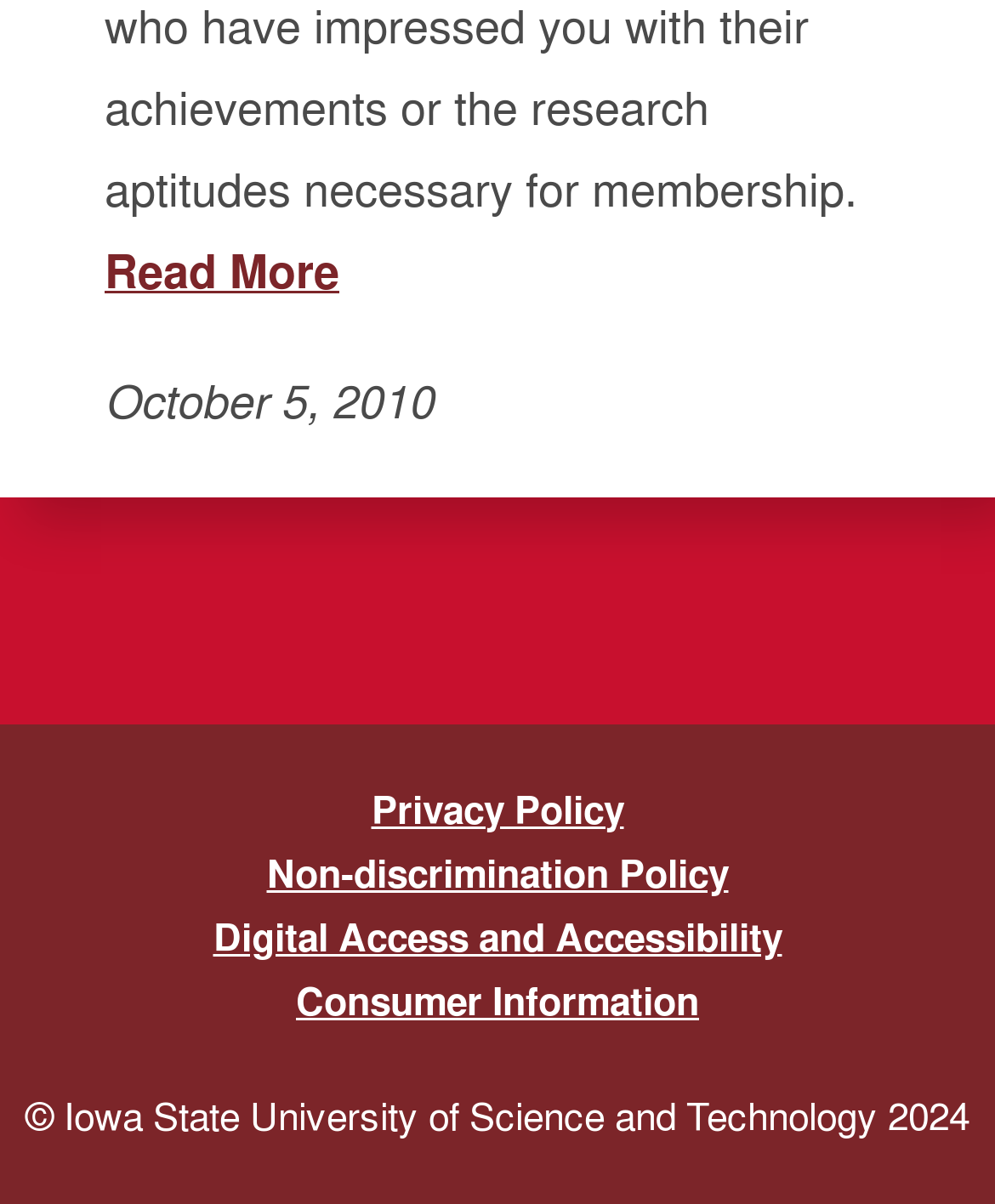Using the format (top-left x, top-left y, bottom-right x, bottom-right y), provide the bounding box coordinates for the described UI element. All values should be floating point numbers between 0 and 1: Digital Access and Accessibility

[0.214, 0.756, 0.786, 0.801]